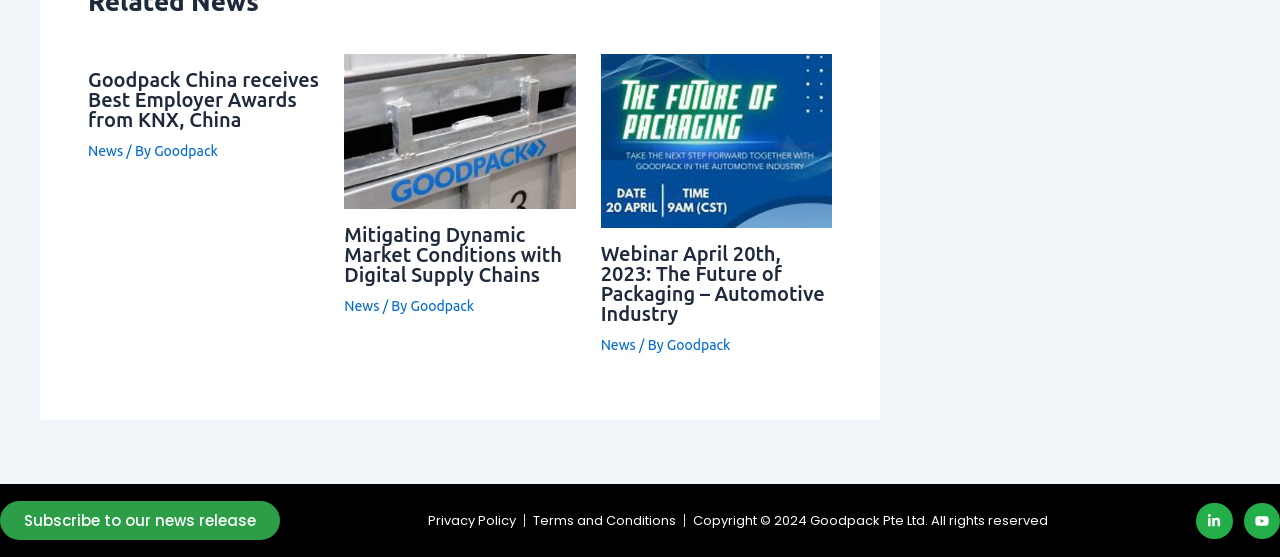Use a single word or phrase to respond to the question:
What is the copyright year mentioned at the bottom of the page?

2024